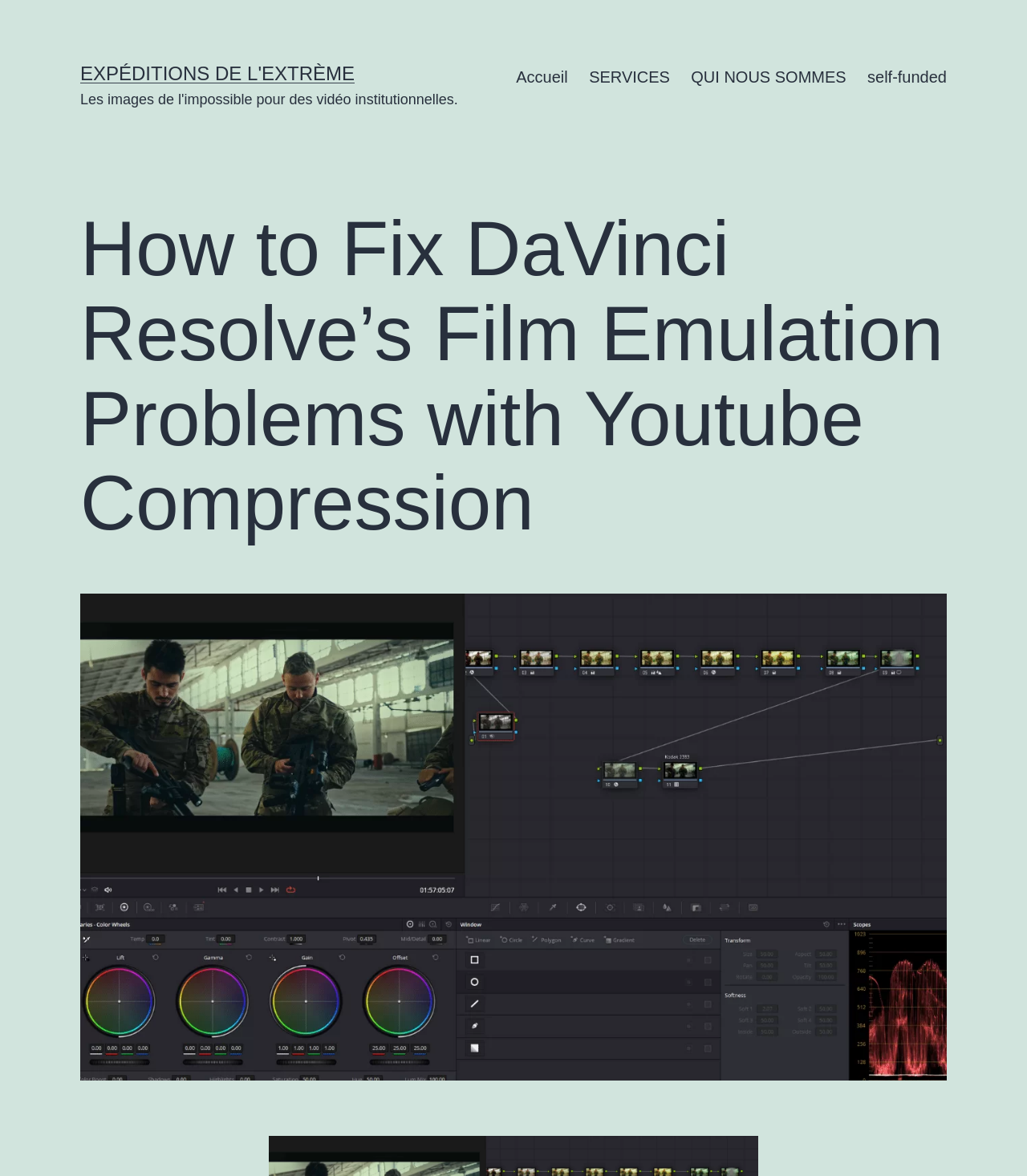Give an extensive and precise description of the webpage.

The webpage is about an article titled "How to Fix DaVinci Resolve’s Film Emulation Problems with Youtube Compression" from Expéditions de l'Extrème. At the top left, there is a link to the website's main page, "EXPÉDITIONS DE L'EXTRÈME". 

To the right of this link, there is a main navigation menu with four links: "Accueil", "SERVICES", "QUI NOUS SOMMES", and "self-funded". 

Below the navigation menu, there is a large header section that spans the entire width of the page. Within this section, the article title "How to Fix DaVinci Resolve’s Film Emulation Problems with Youtube Compression" is displayed prominently. 

Below the article title, there is a large figure or image that takes up most of the remaining space on the page.